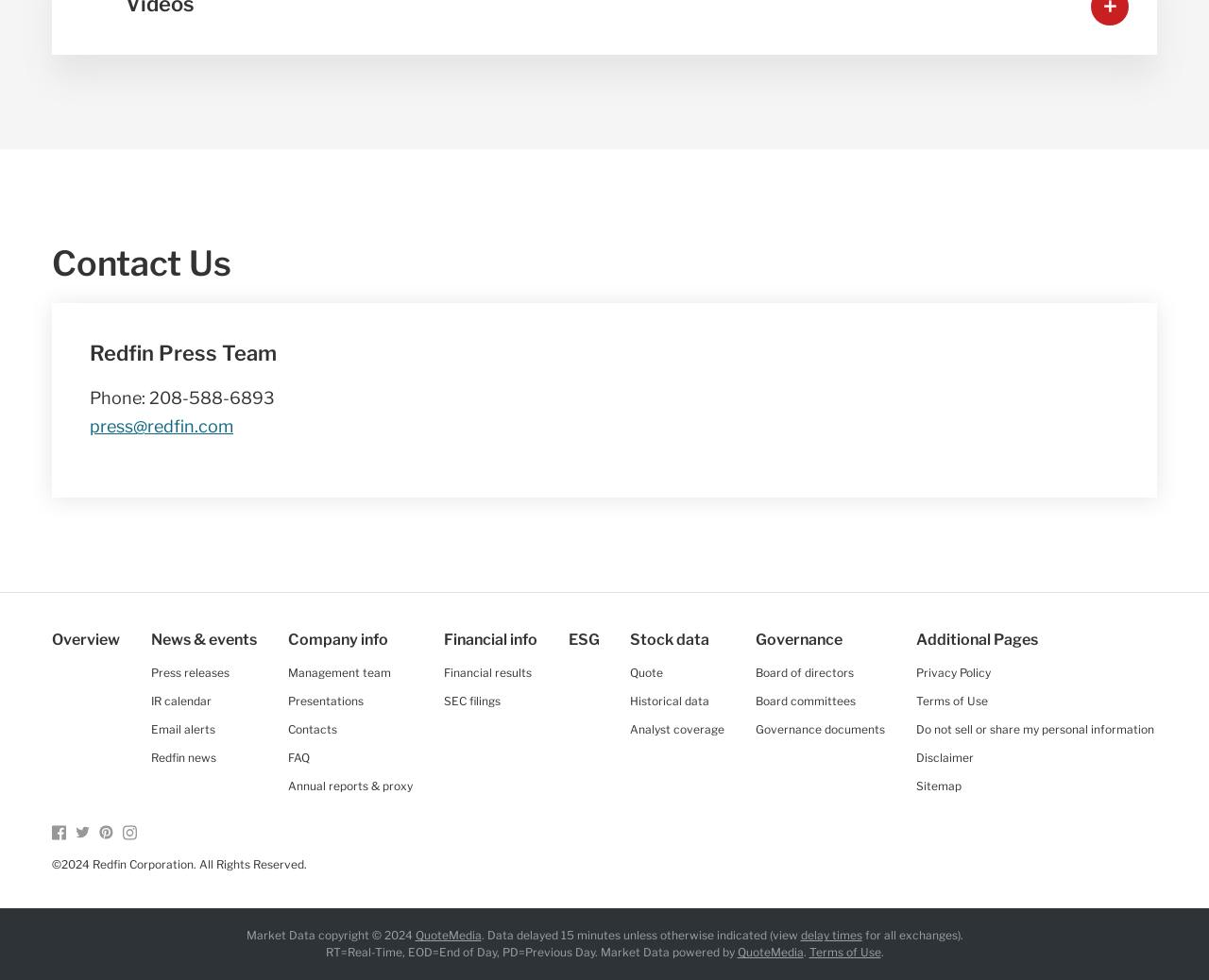Answer the question with a single word or phrase: 
What is the purpose of this webpage?

Company information